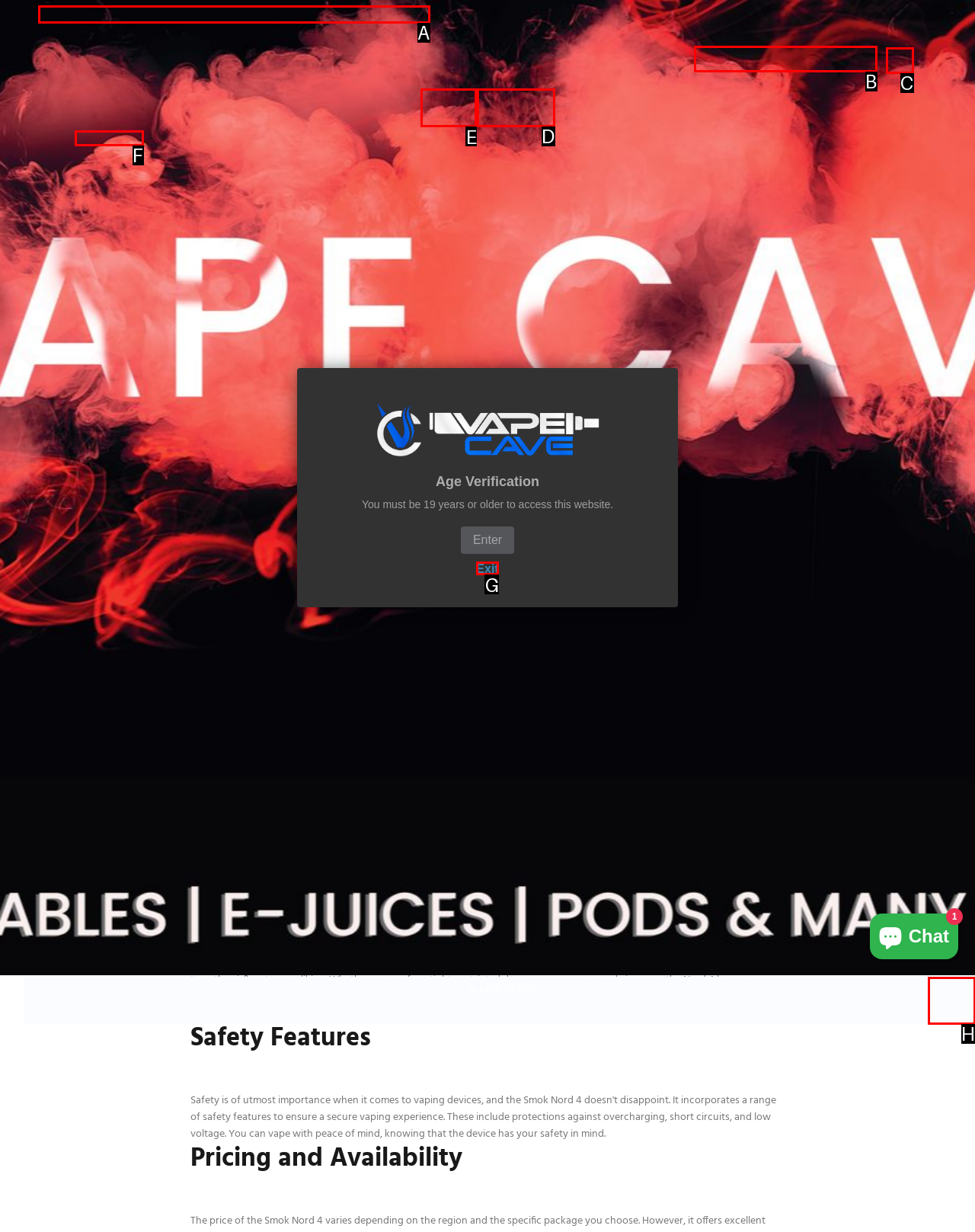Tell me which letter corresponds to the UI element that will allow you to Read the blog. Answer with the letter directly.

E